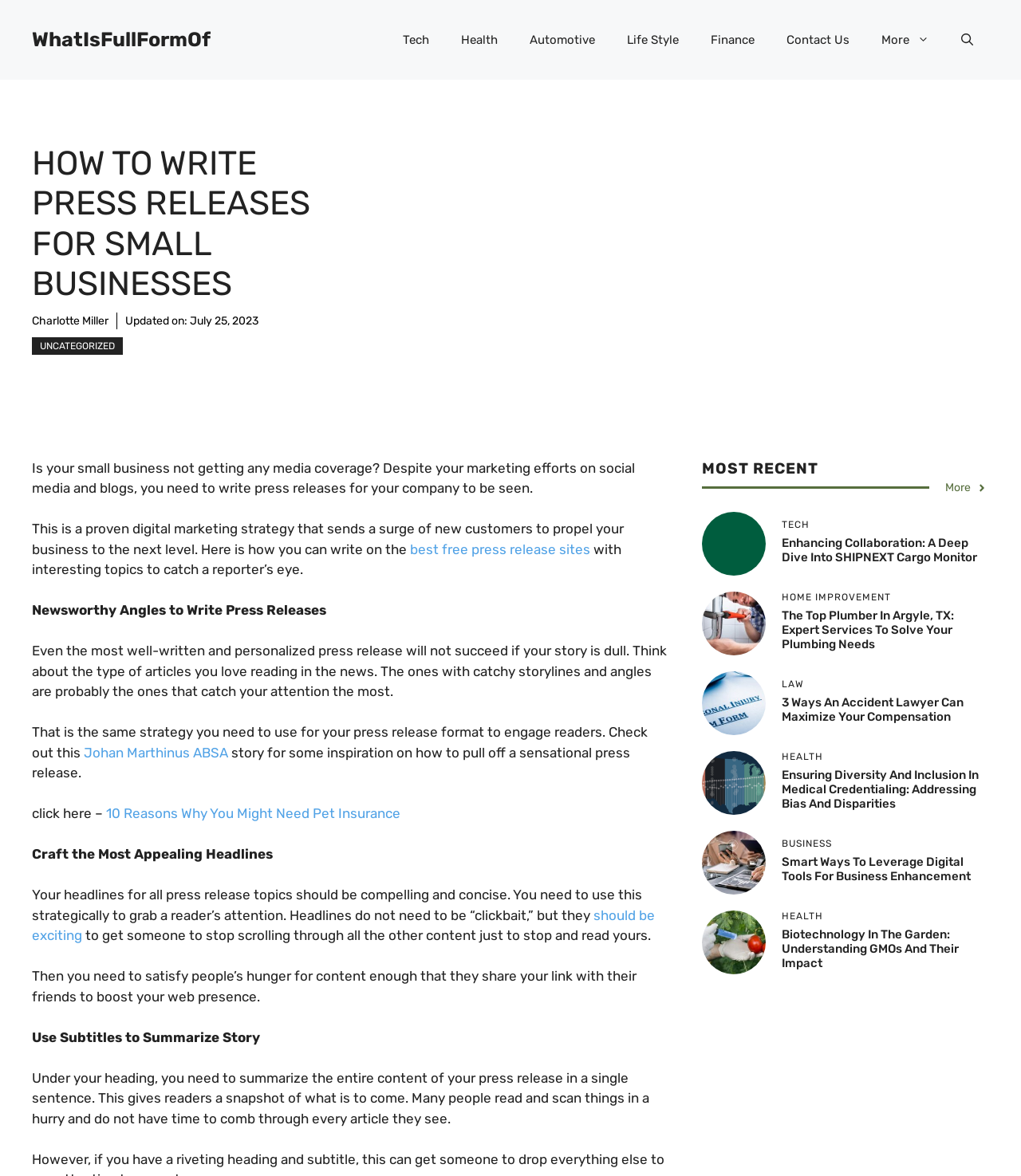Please identify the coordinates of the bounding box that should be clicked to fulfill this instruction: "View the 'Biotechnology In The Garden: Understanding GMOs And Their Impact' article".

[0.766, 0.788, 0.939, 0.825]